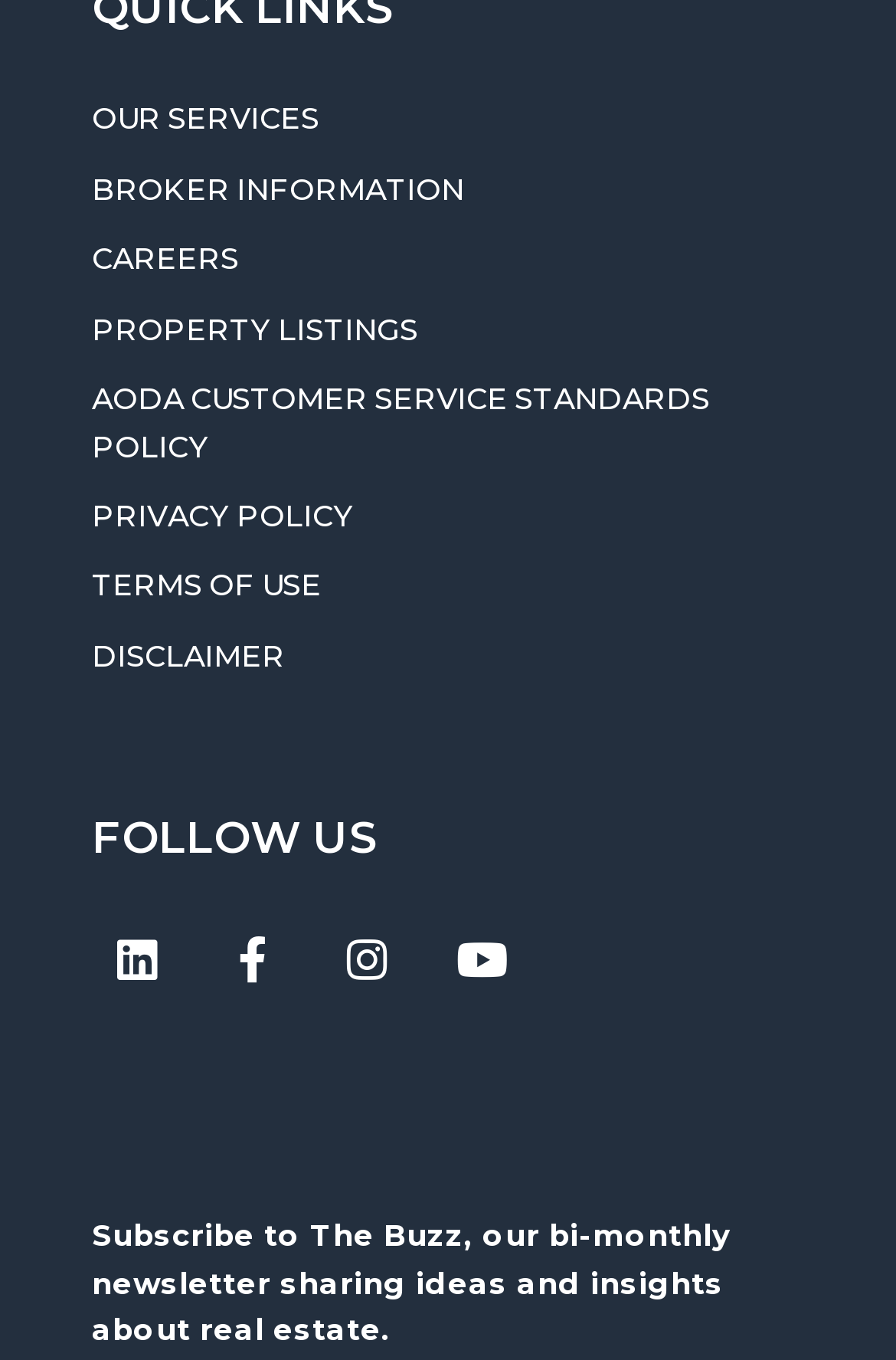Provide the bounding box for the UI element matching this description: "AODA Customer Service Standards Policy".

[0.051, 0.269, 0.897, 0.355]